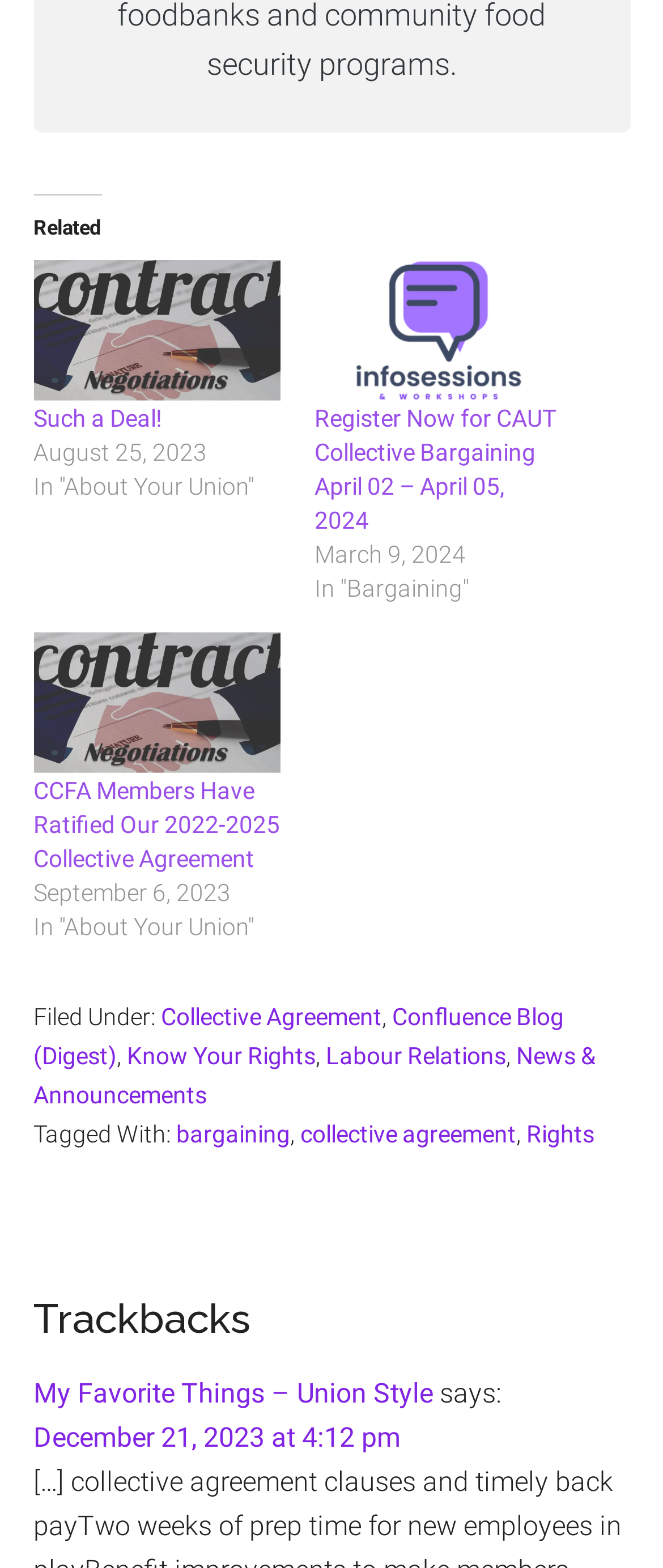When was the CCFA Members Have Ratified Our 2022-2025 Collective Agreement post published?
Refer to the screenshot and respond with a concise word or phrase.

September 6, 2023